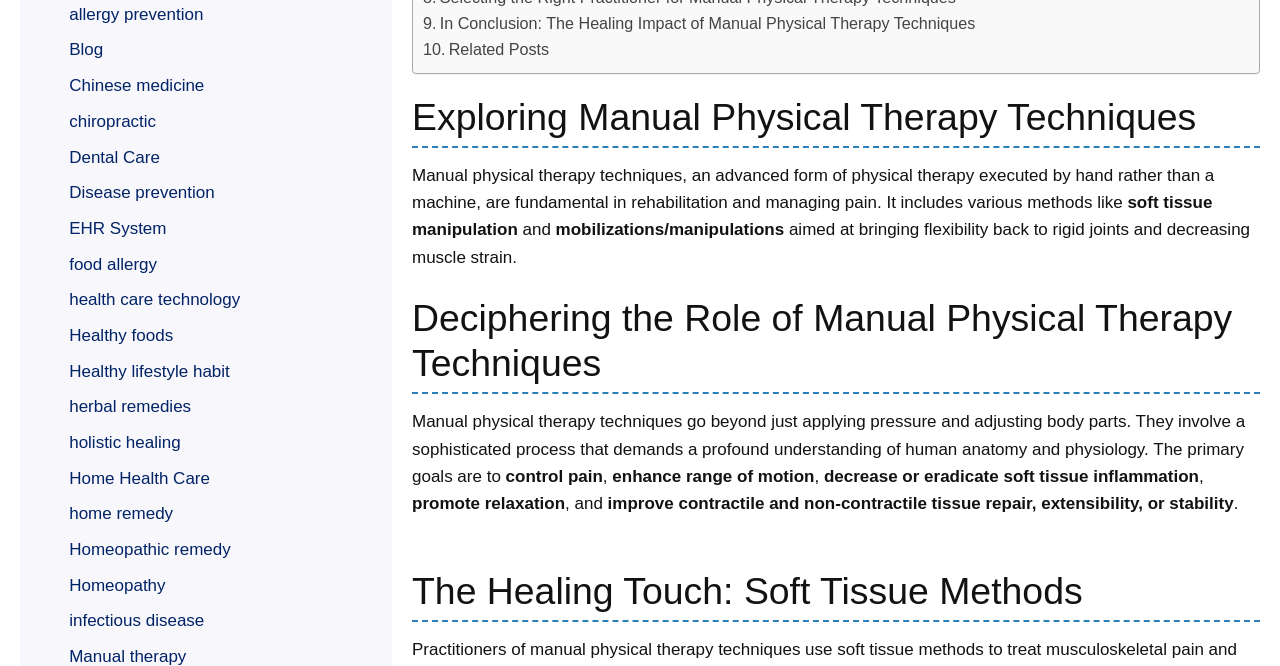Answer the question below with a single word or a brief phrase: 
What is the purpose of manual physical therapy techniques?

To control pain, enhance range of motion, etc.